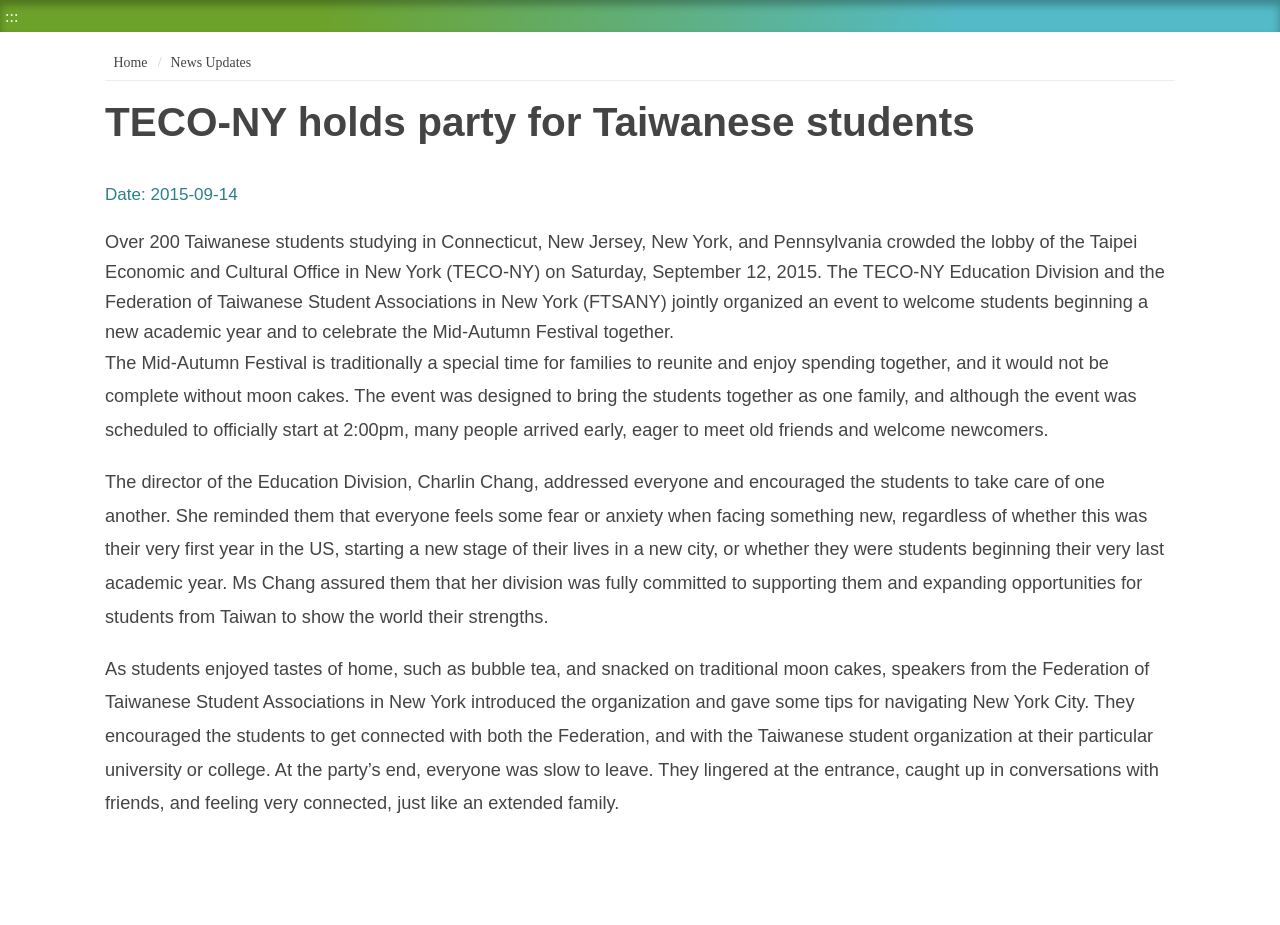Refer to the image and provide an in-depth answer to the question:
What is the role of Charlin Chang?

According to the webpage, Charlin Chang is the director of the Education Division, and she addressed the students, encouraging them to take care of one another and reminding them that her division was fully committed to supporting them.